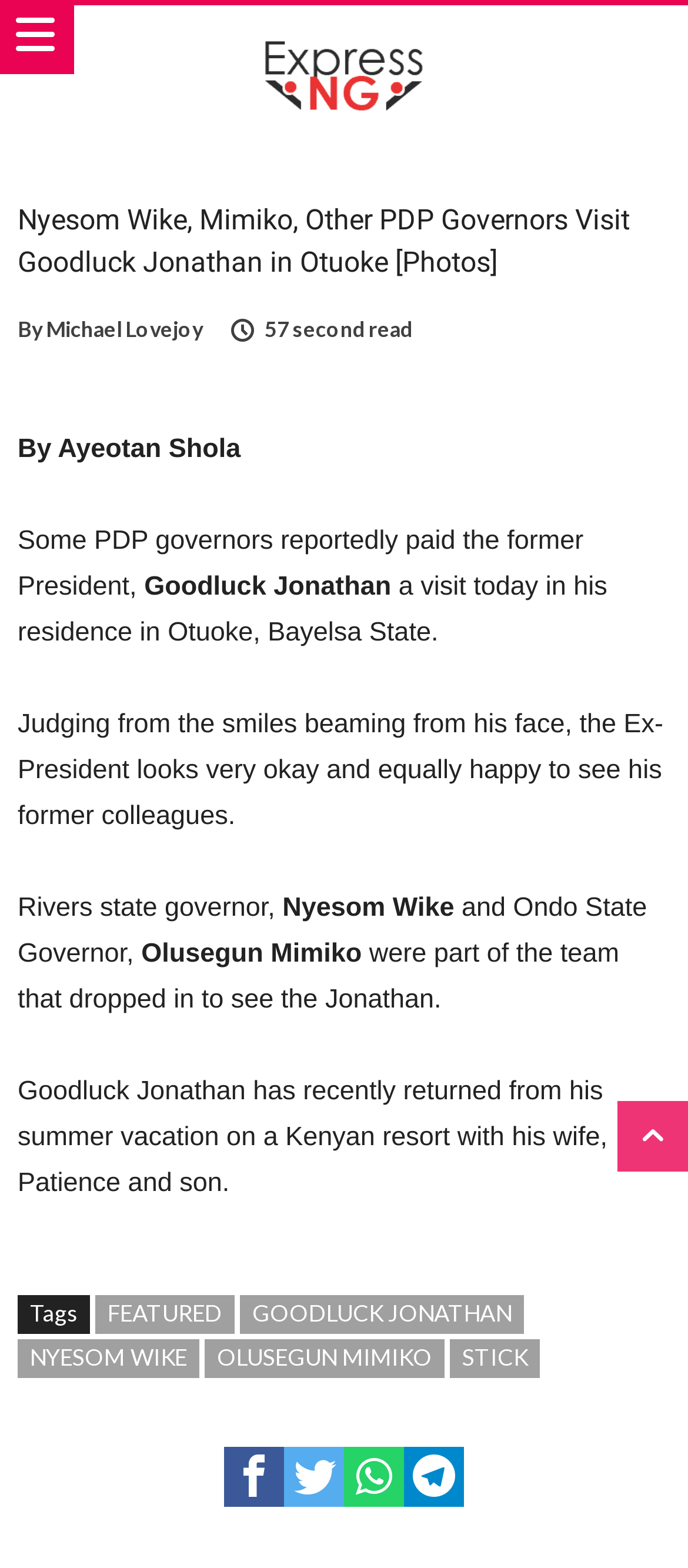Write an extensive caption that covers every aspect of the webpage.

The webpage appears to be an article from Entertainment Express, with a heading that reads "Nyesom Wike, Mimiko, Other PDP Governors Visit Goodluck Jonathan in Otuoke [Photos]". The article is written by Ayeotan Shola and has a brief summary at the top.

At the top of the page, there is a logo and a link to the Entertainment Express website. Below this, there is a header section that contains the article title, the author's name, and a timestamp indicating that the article was read in 57 seconds.

The main content of the article is divided into several paragraphs. The first paragraph describes how some PDP governors, including Nyesom Wike and Olusegun Mimiko, visited former President Goodluck Jonathan at his residence in Otuoke, Bayelsa State. The article notes that Jonathan looks happy and okay in the photos.

There are several links to related tags and categories at the bottom of the article, including "FEATURED", "GOODLUCK JONATHAN", "NYESOM WIKE", and "OLUSEGUN MIMIKO". Additionally, there are social media sharing links and a "Go Top" button at the bottom right corner of the page.

Overall, the webpage has a simple and clean layout, with a focus on the article content and related links.